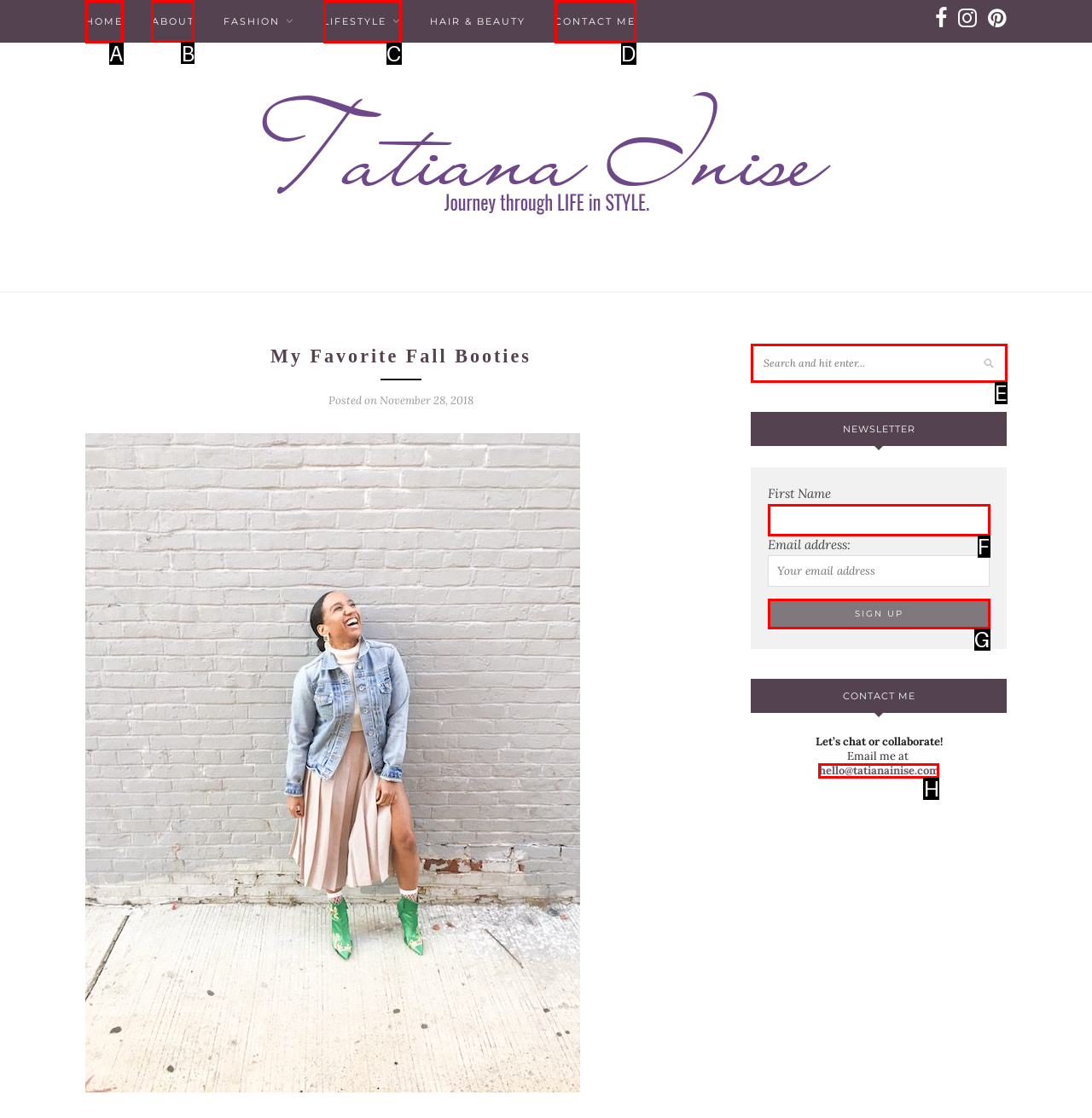Choose the letter of the option that needs to be clicked to perform the task: view about page. Answer with the letter.

B